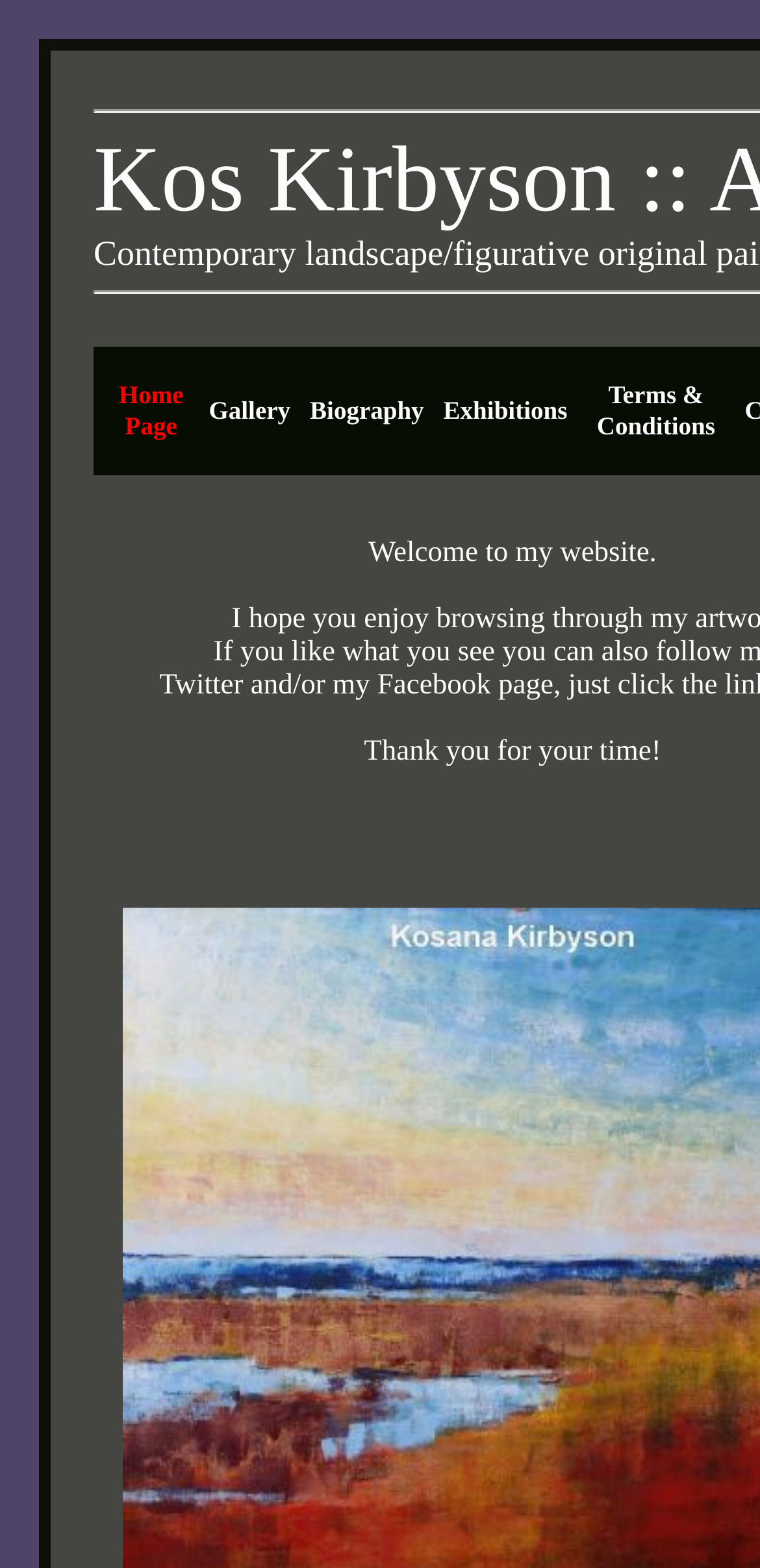Describe all the key features and sections of the webpage thoroughly.

The webpage is about Kosana Kirbyson, an original contemporary landscape and figurative artist. At the top, there is a navigation menu with five links: "Home Page", "Gallery", "Biography", "Exhibitions", and "Terms & Conditions". These links are evenly spaced and aligned horizontally, with "Home Page" on the left and "Terms & Conditions" on the right. Each link is contained within a table cell, and the cells are of similar width, taking up about one-fifth of the screen width. The links themselves are centered within their respective cells.